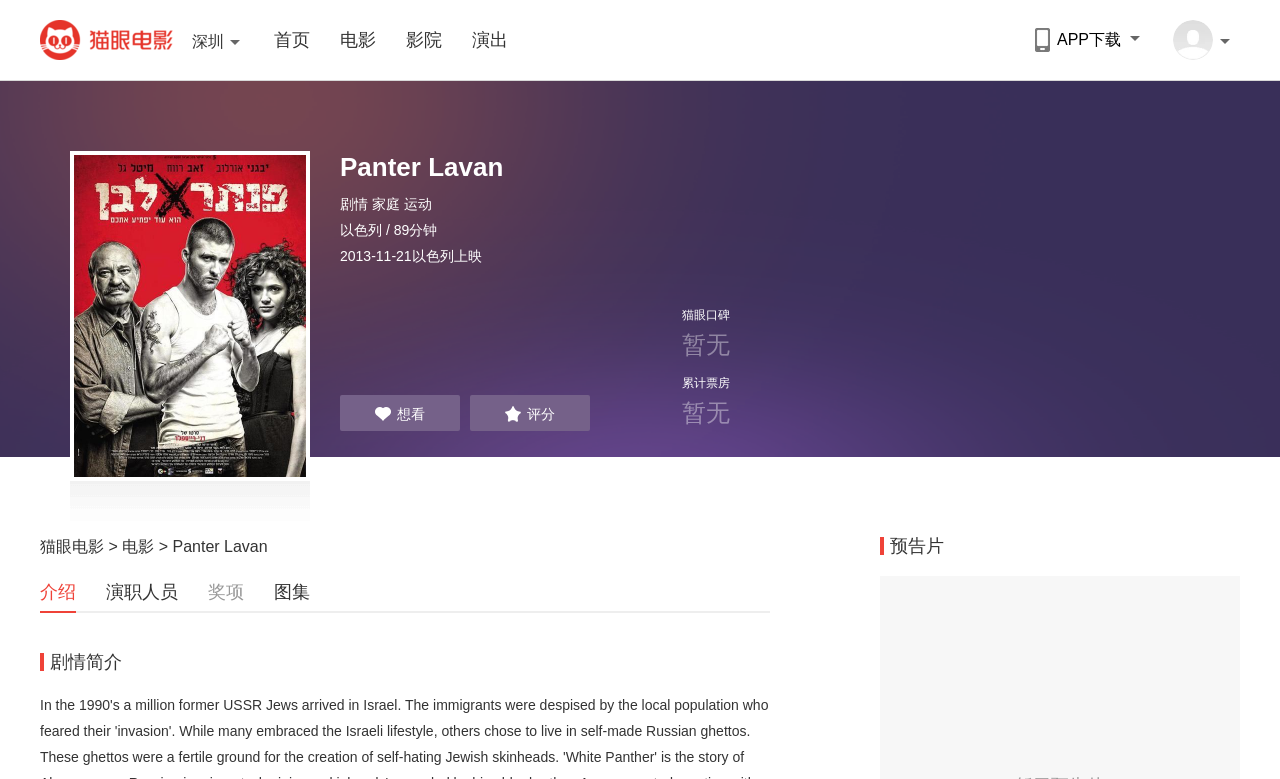Please find the bounding box coordinates for the clickable element needed to perform this instruction: "go to homepage".

[0.203, 0.0, 0.254, 0.103]